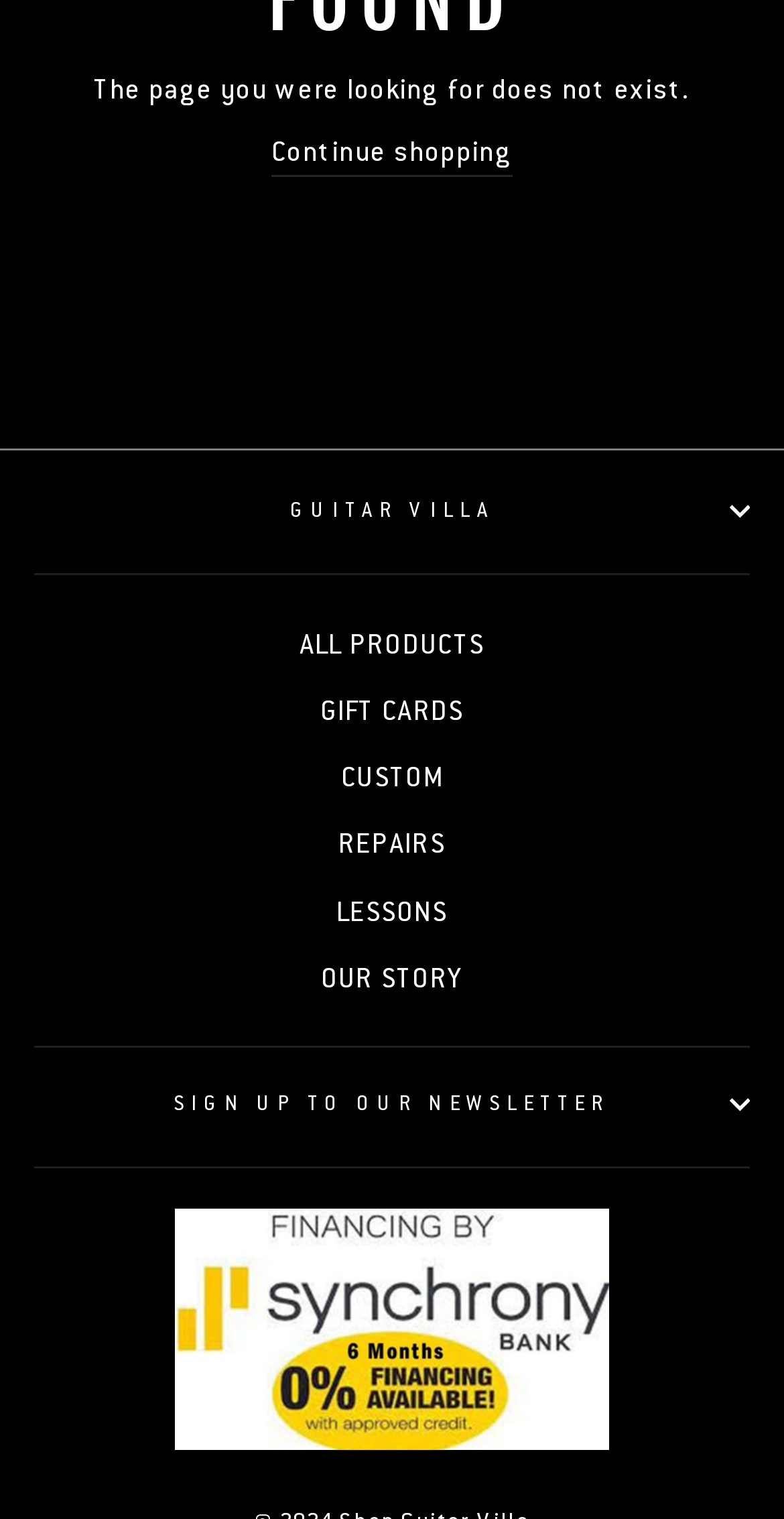Extract the bounding box for the UI element that matches this description: "CUSTOM".

[0.435, 0.493, 0.565, 0.532]